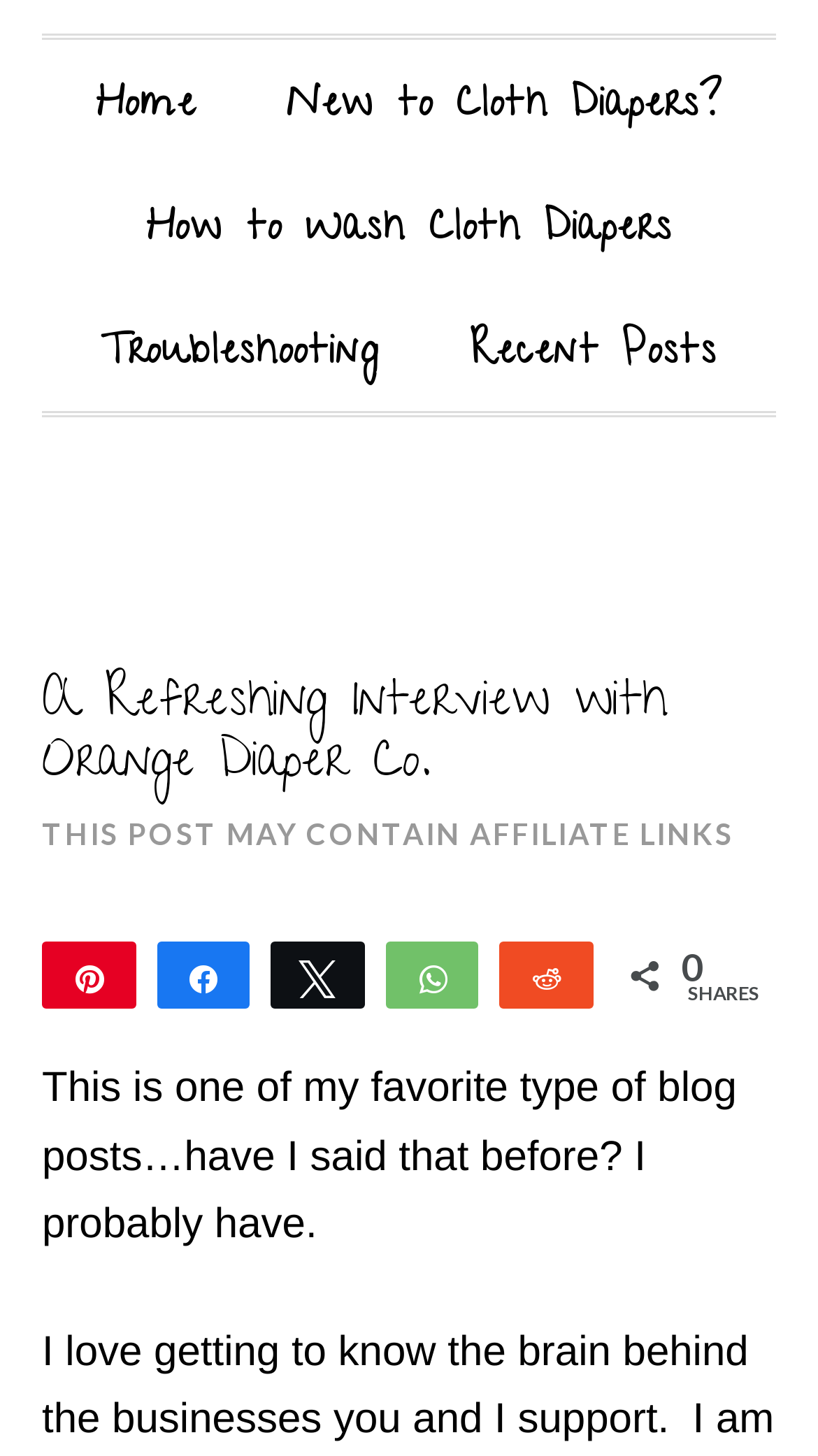Give the bounding box coordinates for the element described as: "New to Cloth Diapers?".

[0.299, 0.027, 0.935, 0.112]